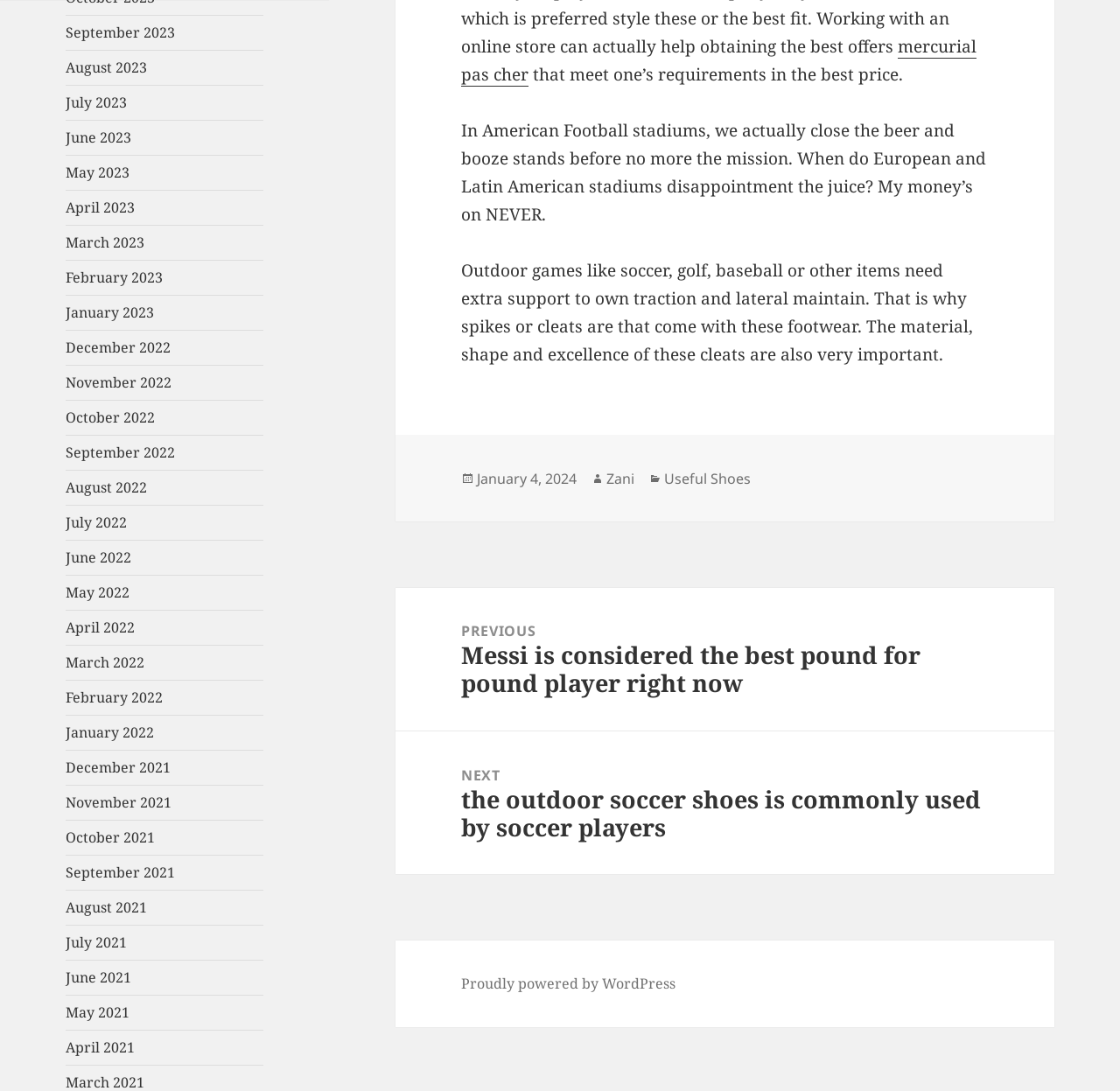What is the topic of the latest article?
Could you answer the question with a detailed and thorough explanation?

I looked at the categories section in the footer and found that the latest article is categorized under 'Useful Shoes'. This suggests that the topic of the latest article is related to useful shoes.